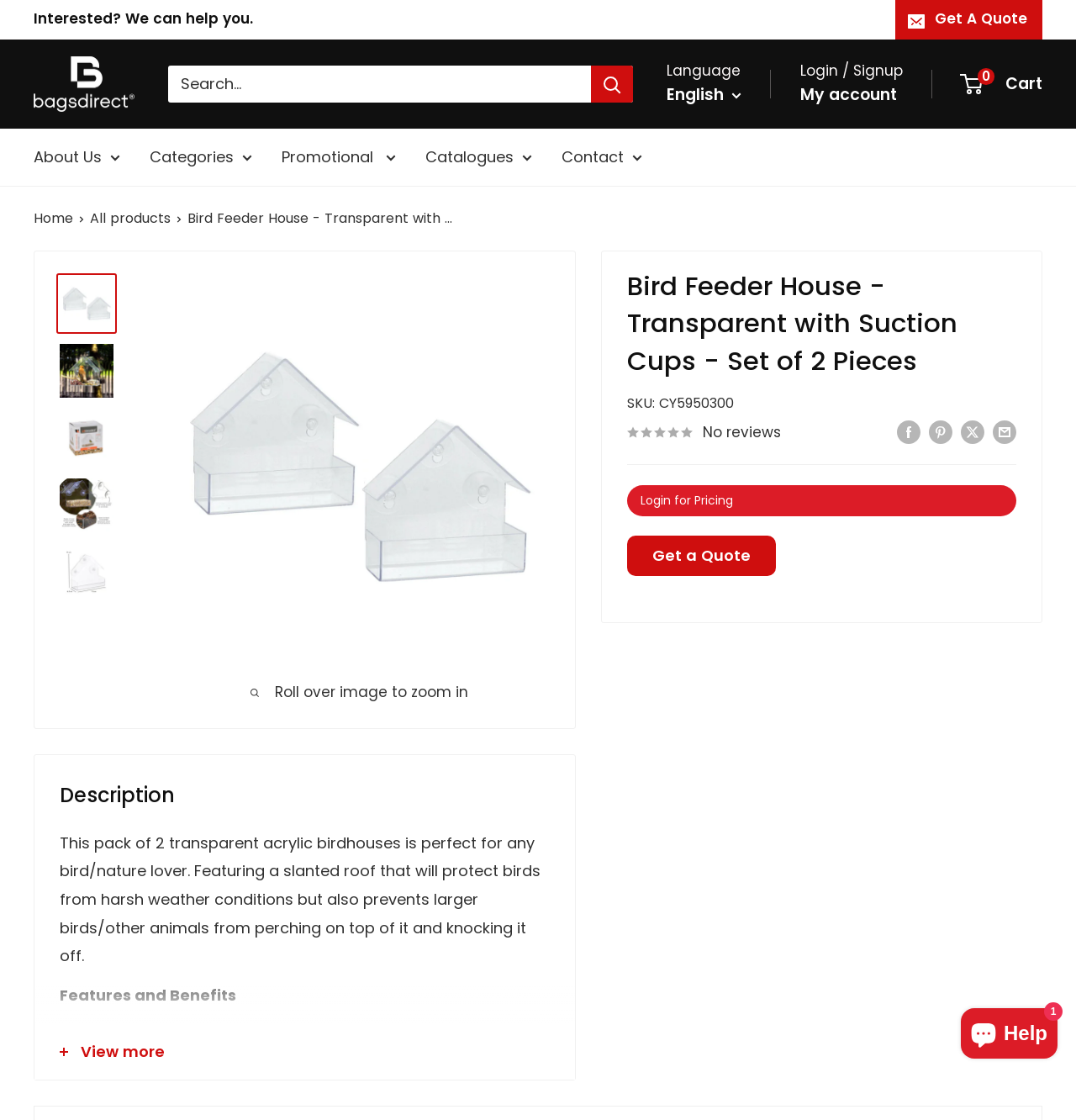What is the purpose of the bird feeder house?
Carefully examine the image and provide a detailed answer to the question.

I read the product description and found that the bird feeder house is perfect for any bird/nature lover, which implies that its purpose is to attract birds and provide a habitat for them.